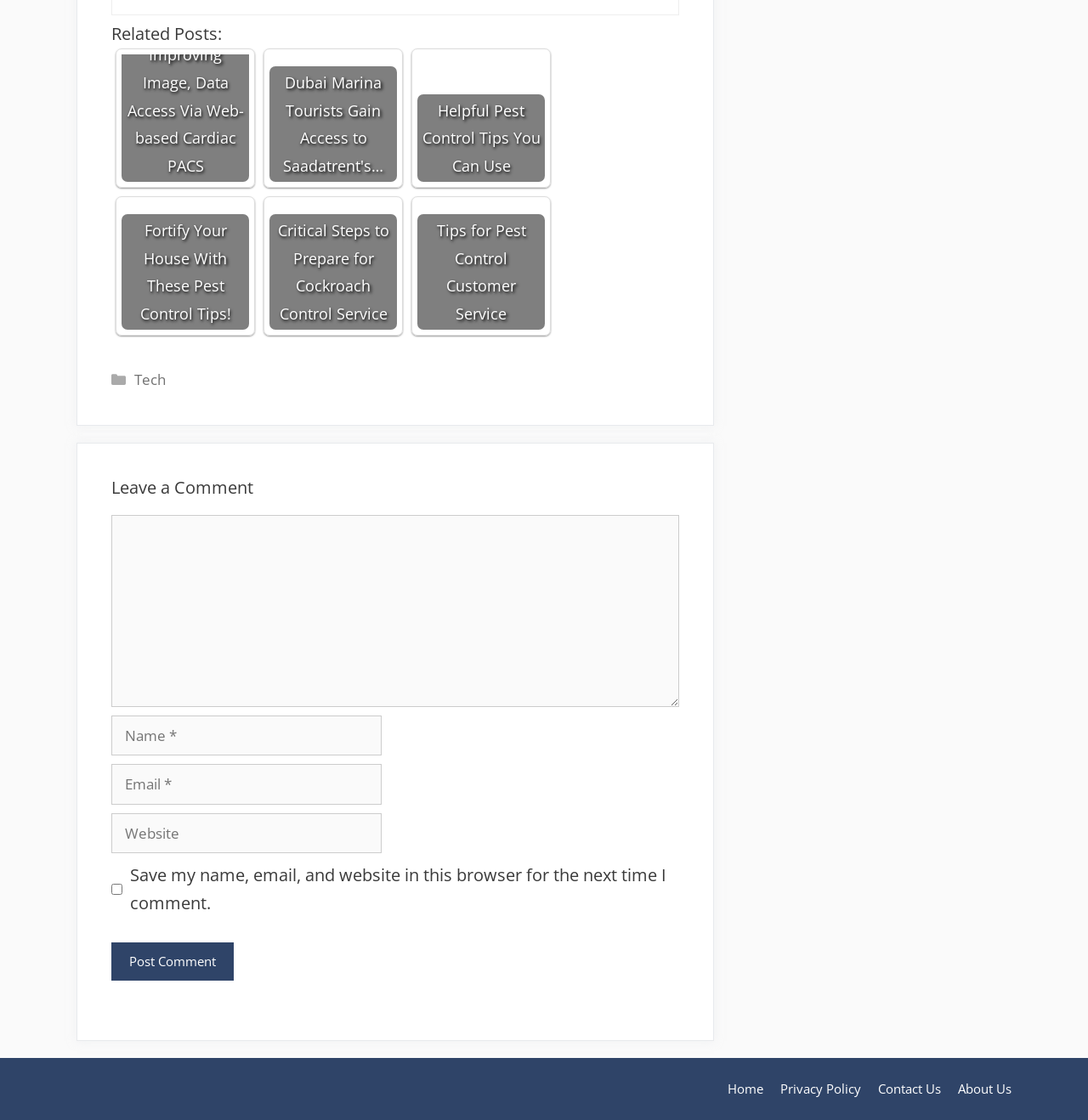What type of information can be found in the 'Categories' section?
Answer with a single word or short phrase according to what you see in the image.

Post categories